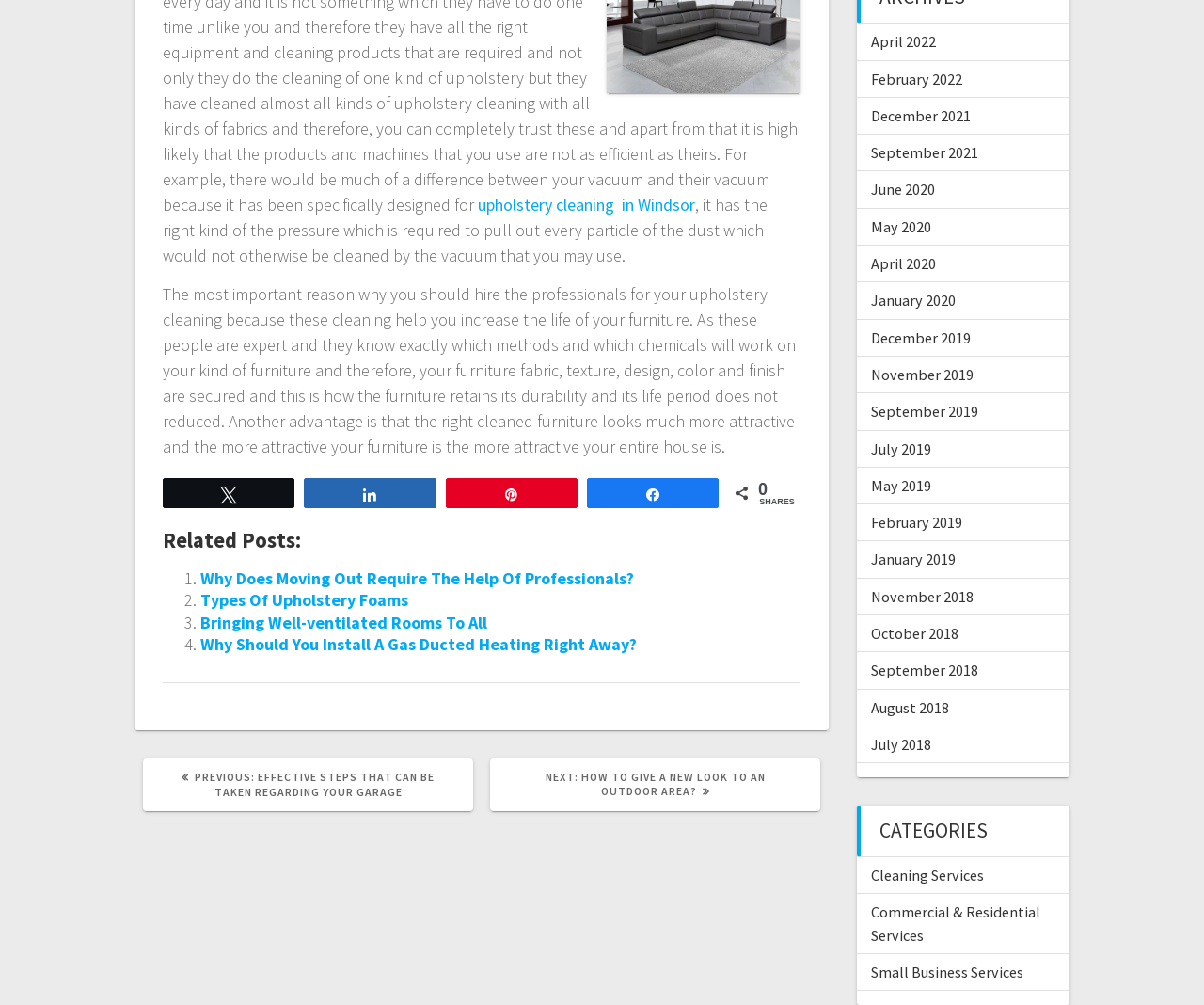Please use the details from the image to answer the following question comprehensively:
How many related posts are listed?

The webpage has a section labeled 'Related Posts:' which lists four related posts, each represented as a link with a list marker, namely 'Why Does Moving Out Require The Help Of Professionals?', 'Types Of Upholstery Foams', 'Bringing Well-ventilated Rooms To All', and 'Why Should You Install A Gas Ducted Heating Right Away?'.